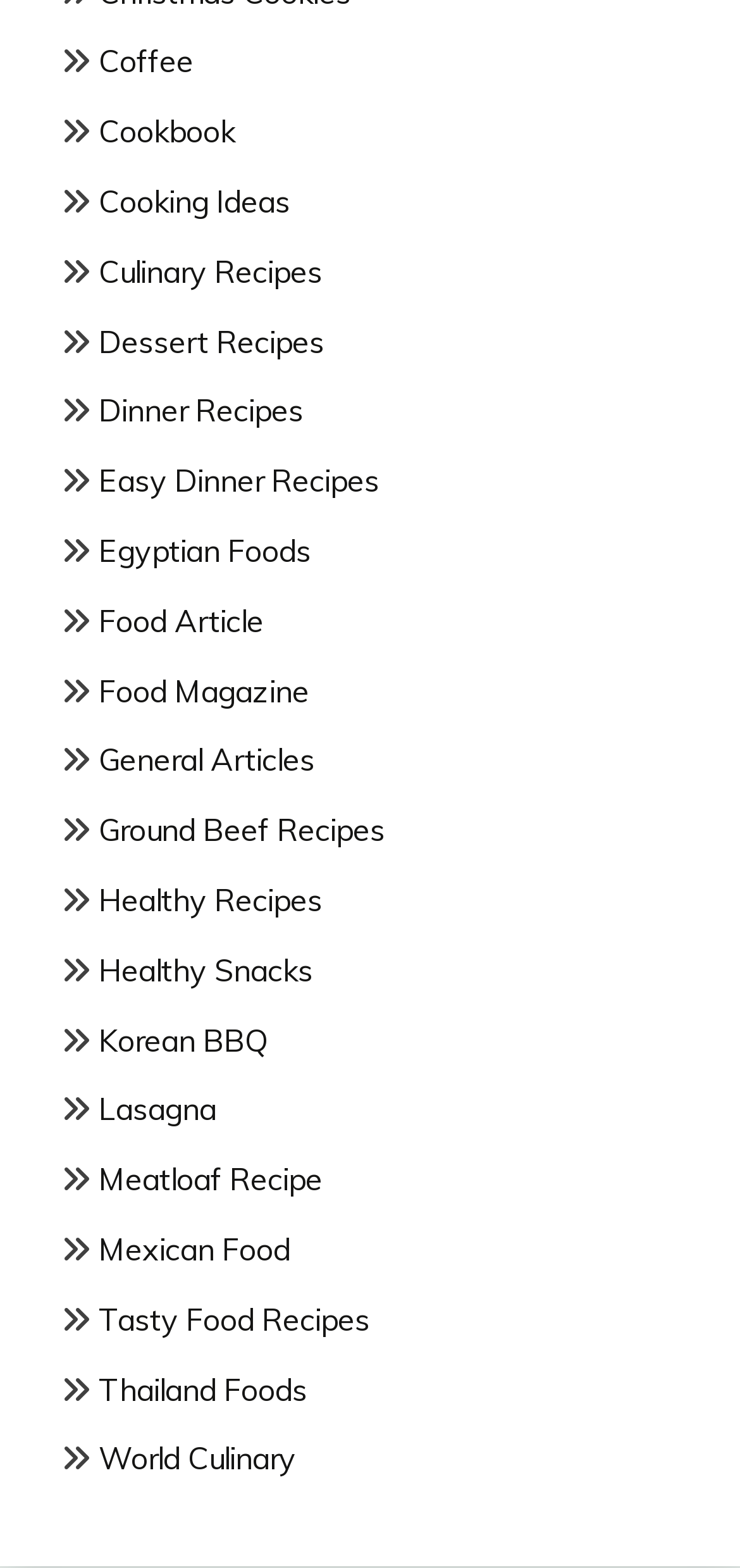Respond to the question below with a concise word or phrase:
What is the first recipe category?

Coffee